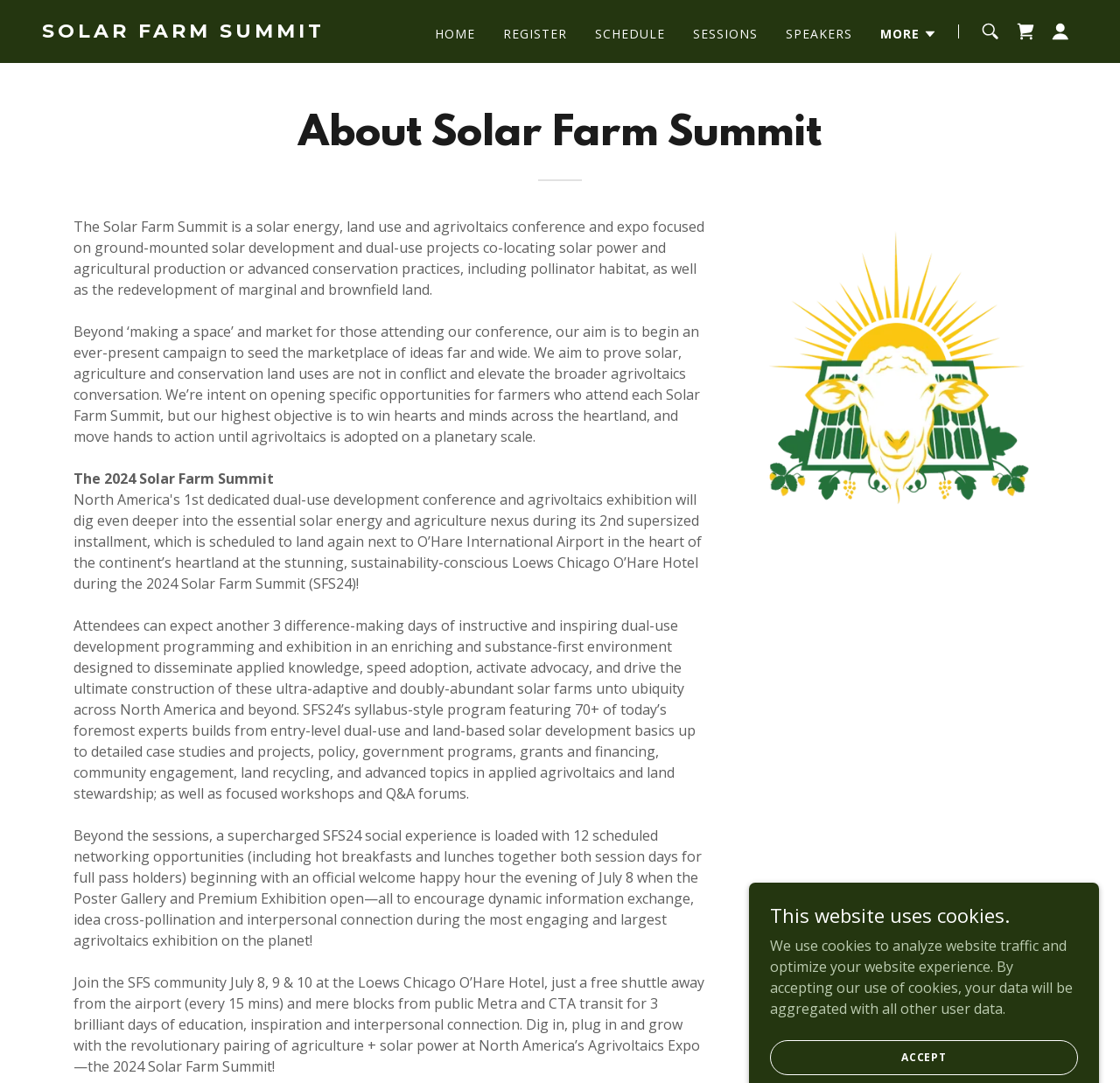Where is the conference being held?
Refer to the screenshot and answer in one word or phrase.

Loews Chicago O'Hare Hotel